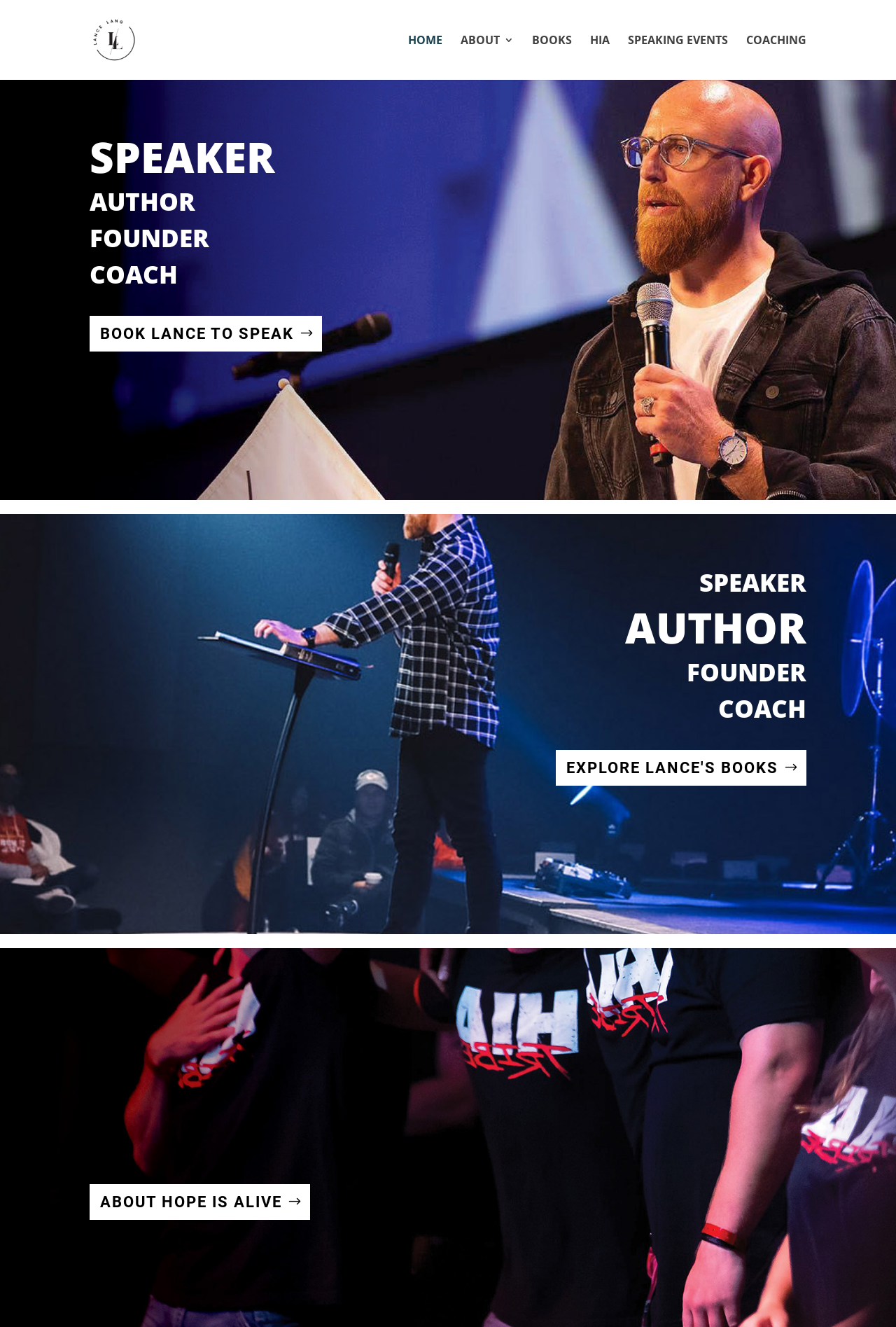Please study the image and answer the question comprehensively:
What can Lance Lang be booked for?

The webpage has a link 'BOOK LANCE TO SPEAK $', which implies that Lance Lang can be booked for speaking events.